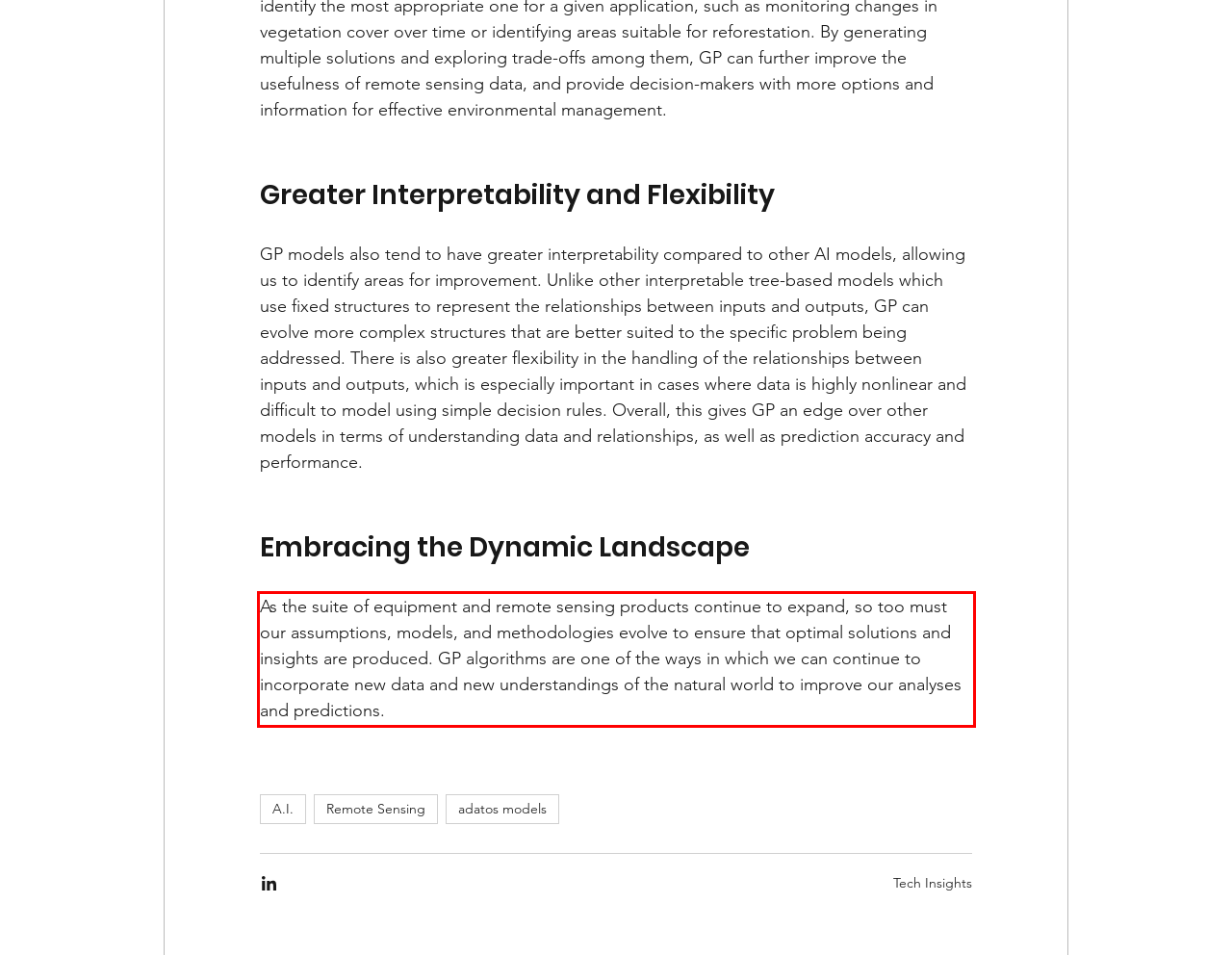View the screenshot of the webpage and identify the UI element surrounded by a red bounding box. Extract the text contained within this red bounding box.

As the suite of equipment and remote sensing products continue to expand, so too must our assumptions, models, and methodologies evolve to ensure that optimal solutions and insights are produced. GP algorithms are one of the ways in which we can continue to incorporate new data and new understandings of the natural world to improve our analyses and predictions.